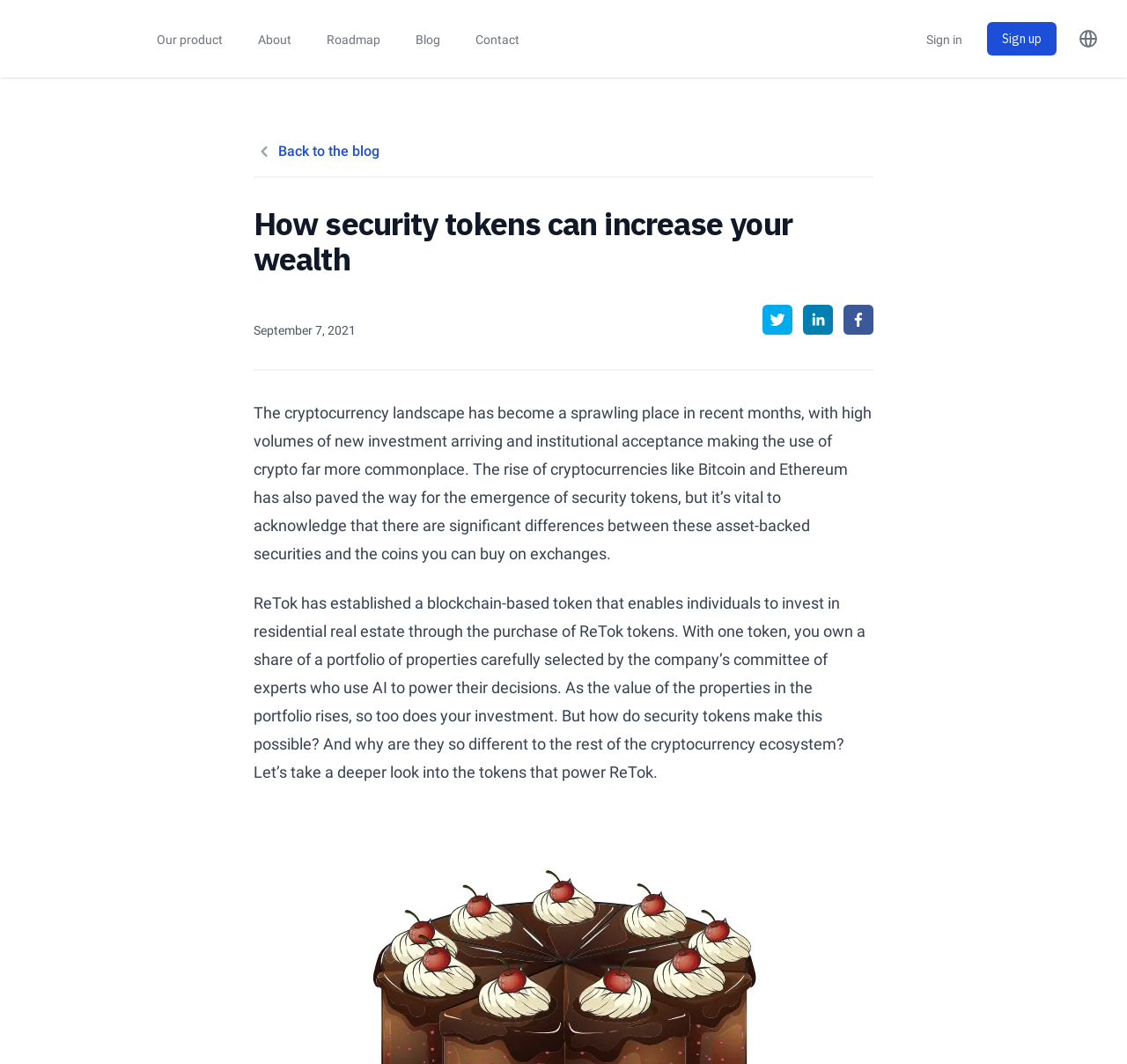How many social media buttons are there?
Provide a well-explained and detailed answer to the question.

There are three social media buttons located at the bottom of the webpage, which are 'twitter', 'linkedin', and 'facebook' buttons, each with an image element inside, and their bounding box coordinates are [0.677, 0.286, 0.703, 0.315], [0.713, 0.286, 0.739, 0.315], and [0.748, 0.286, 0.775, 0.315] respectively.